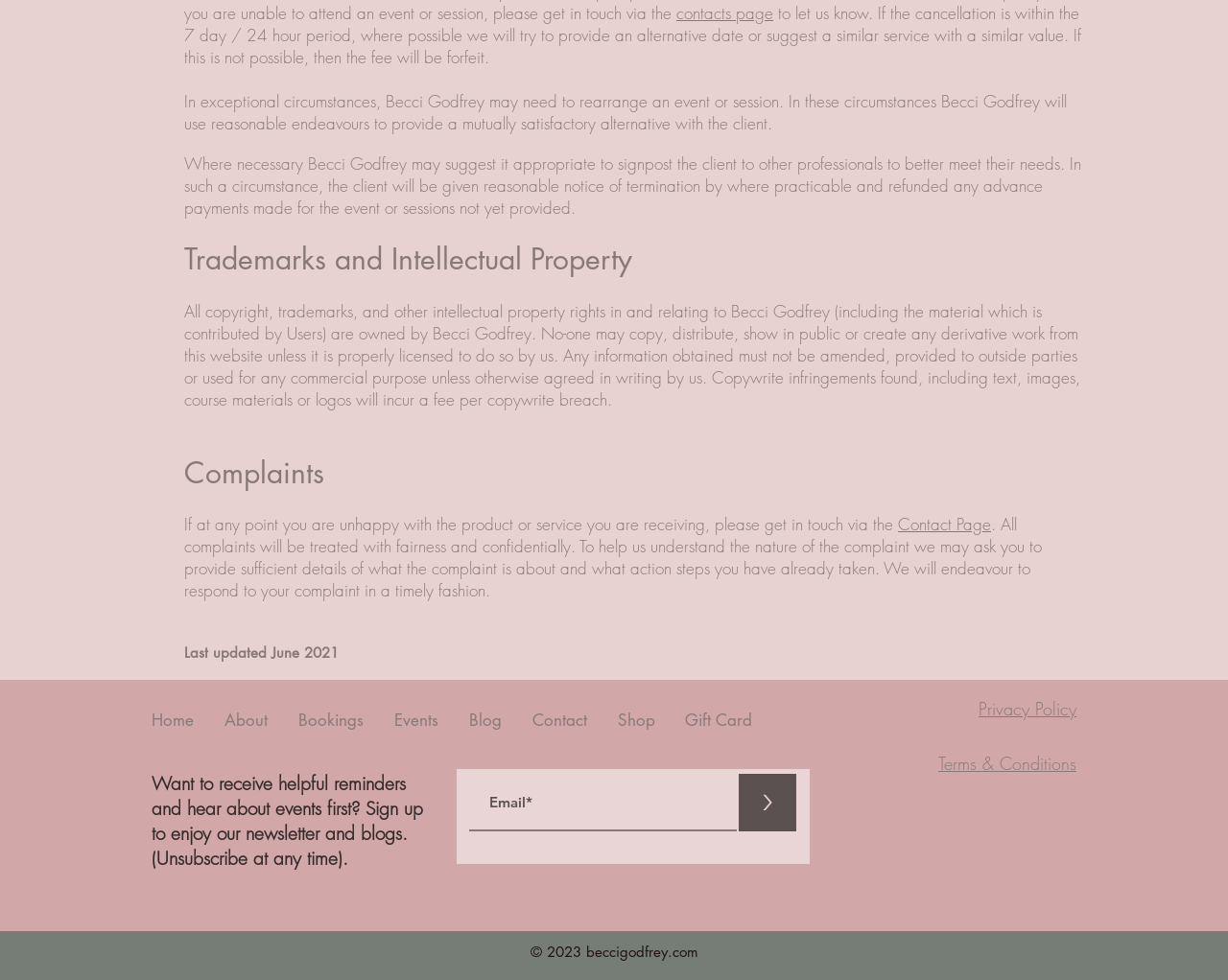Give the bounding box coordinates for this UI element: "Privacy Policy". The coordinates should be four float numbers between 0 and 1, arranged as [left, top, right, bottom].

[0.797, 0.711, 0.877, 0.734]